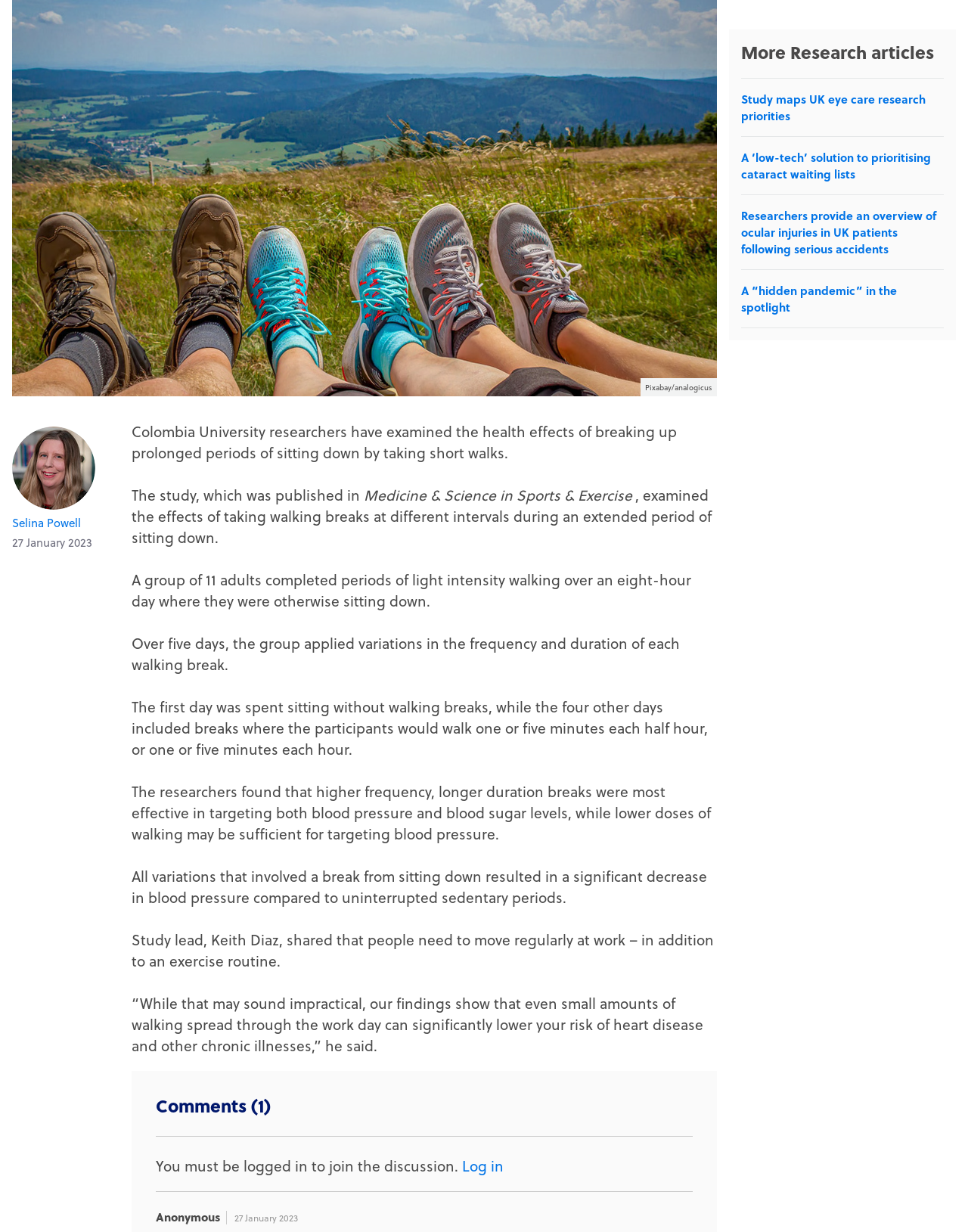Locate the UI element described by map and provide its bounding box coordinates. Use the format (top-left x, top-left y, bottom-right x, bottom-right y) with all values as floating point numbers between 0 and 1.

[0.125, 0.346, 0.156, 0.363]